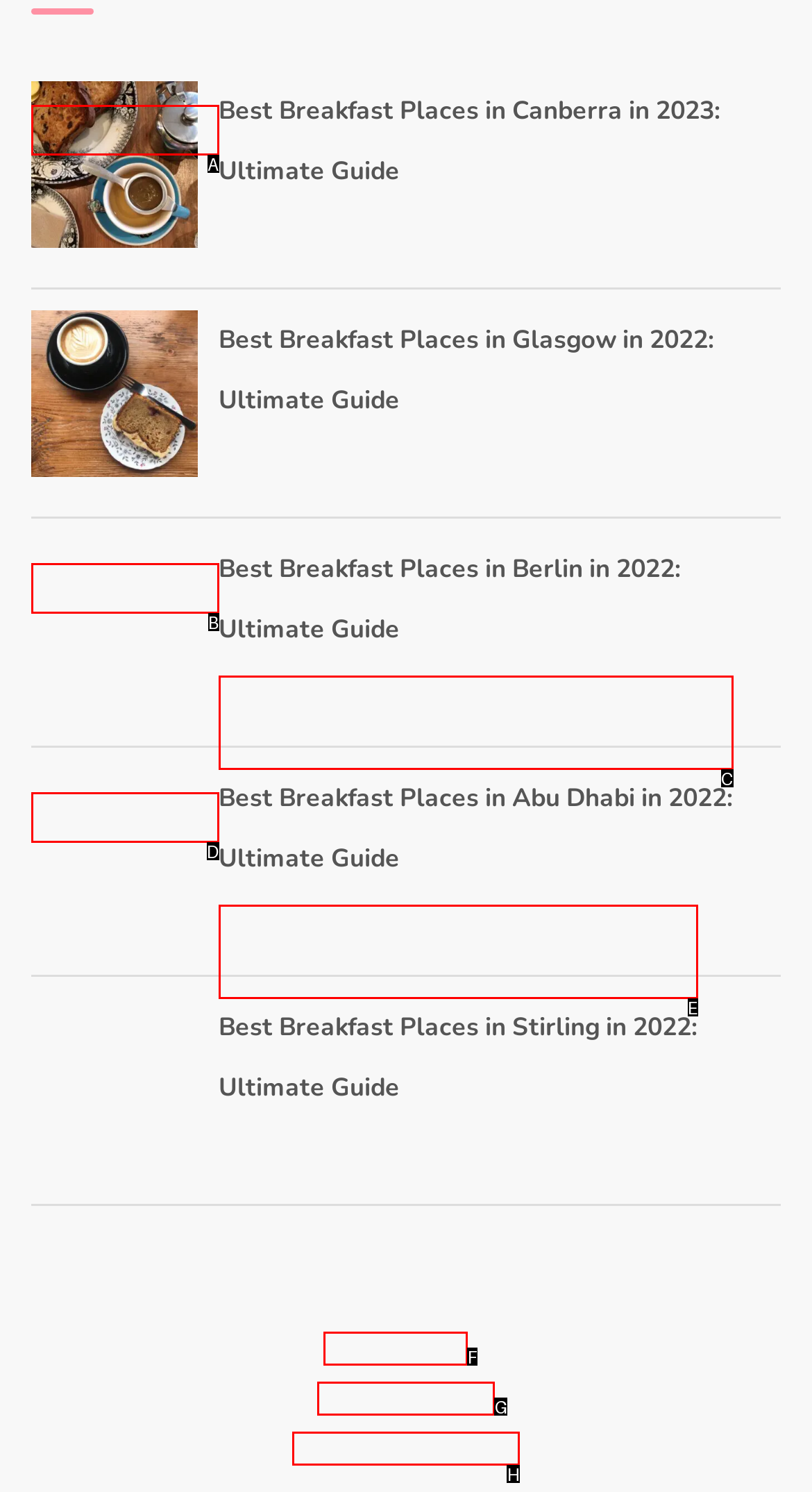Tell me which one HTML element best matches the description: alt="Aqua-2022-25-9--01-49-52-460.jpg" Answer with the option's letter from the given choices directly.

D